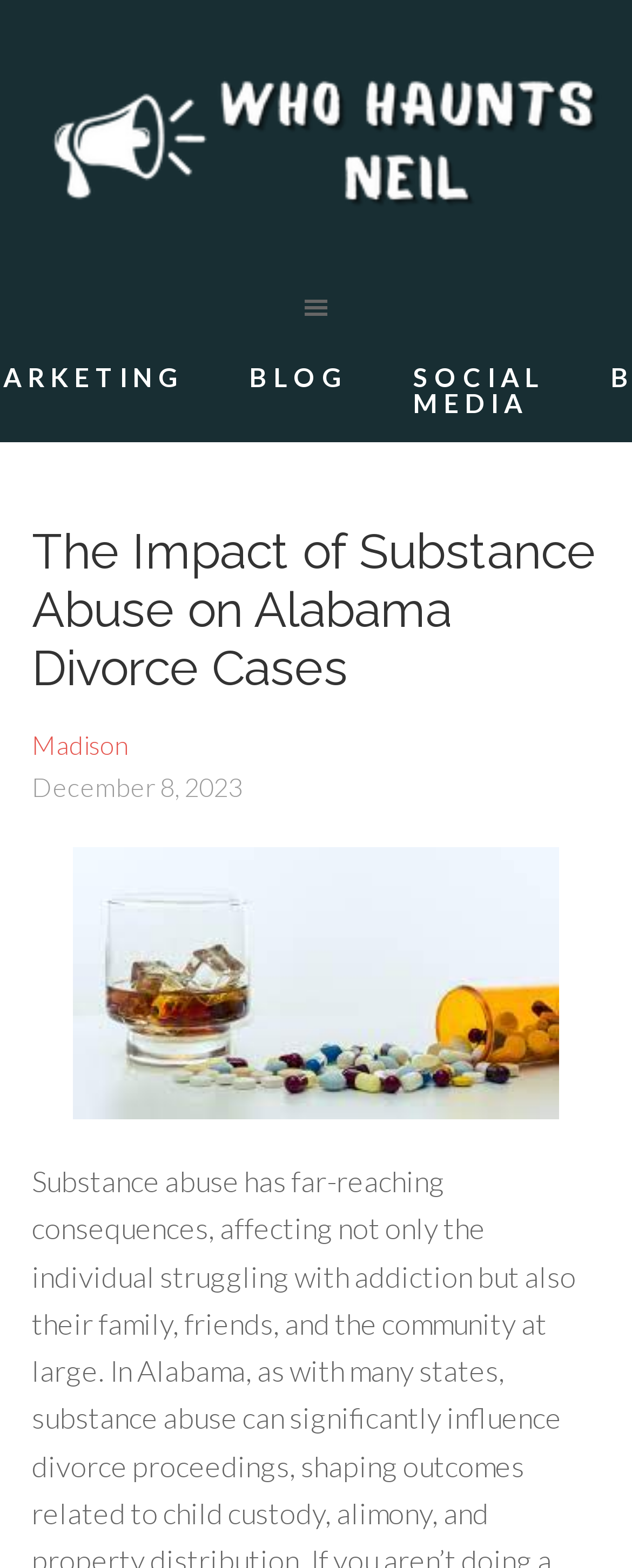Could you please study the image and provide a detailed answer to the question:
What type of content is the webpage about?

Based on the webpage structure and the heading of the blog post, I can infer that the webpage is about legal content, specifically related to divorce cases and substance abuse in Alabama.